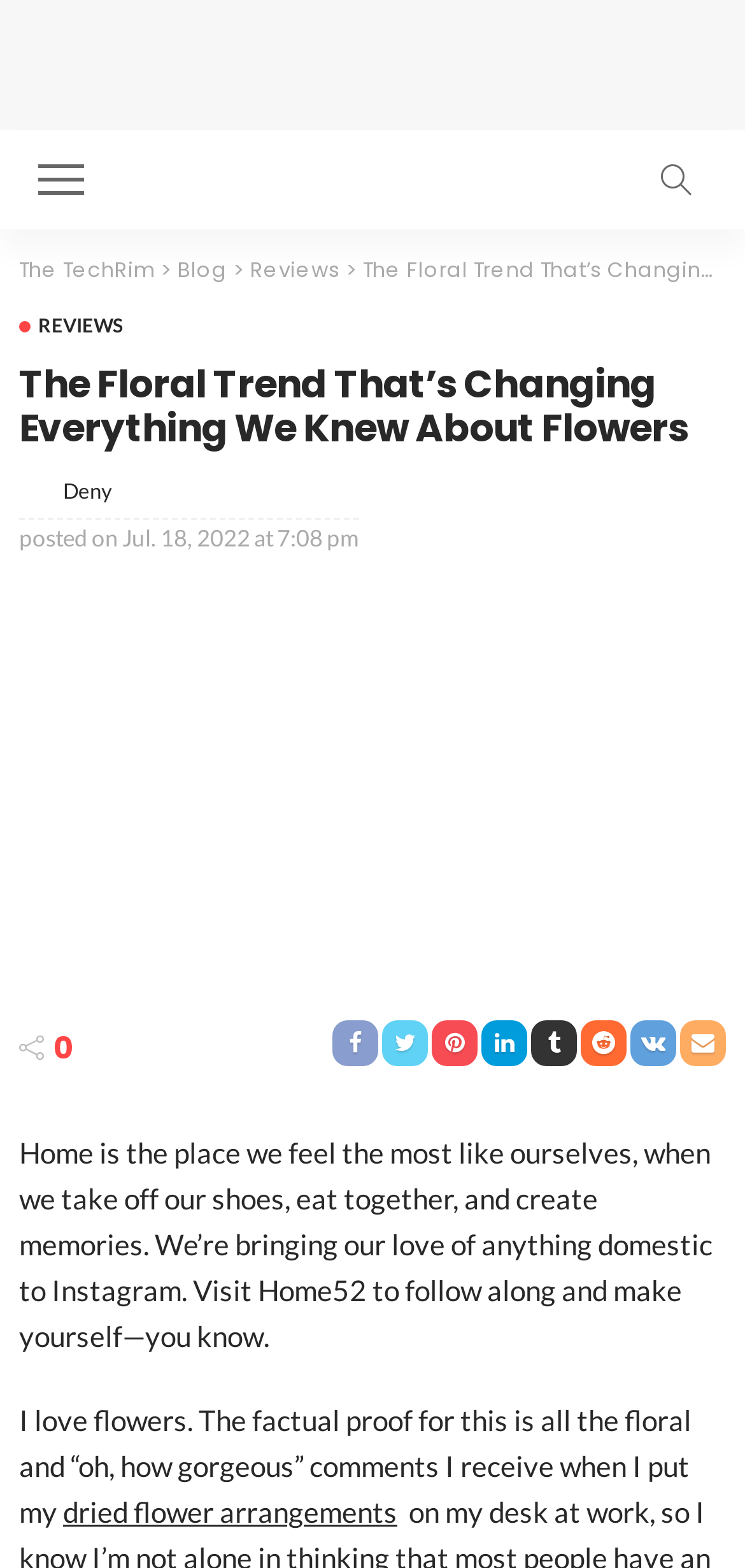Please determine the bounding box coordinates of the section I need to click to accomplish this instruction: "Visit the TechRim homepage".

[0.295, 0.099, 0.705, 0.124]